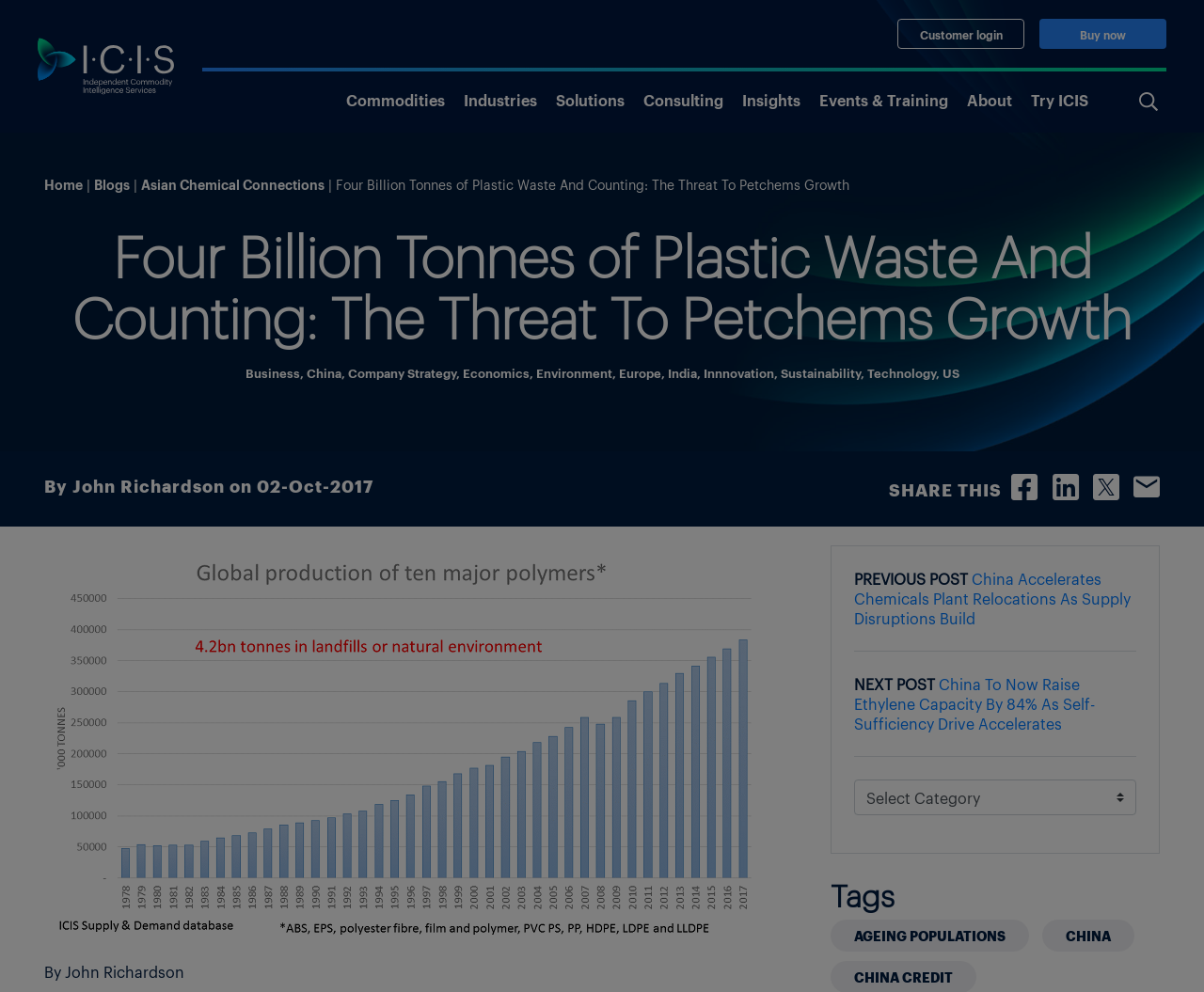Find and indicate the bounding box coordinates of the region you should select to follow the given instruction: "Click on the 'By John Richardson on 02-Oct-2017' link".

[0.037, 0.468, 0.318, 0.51]